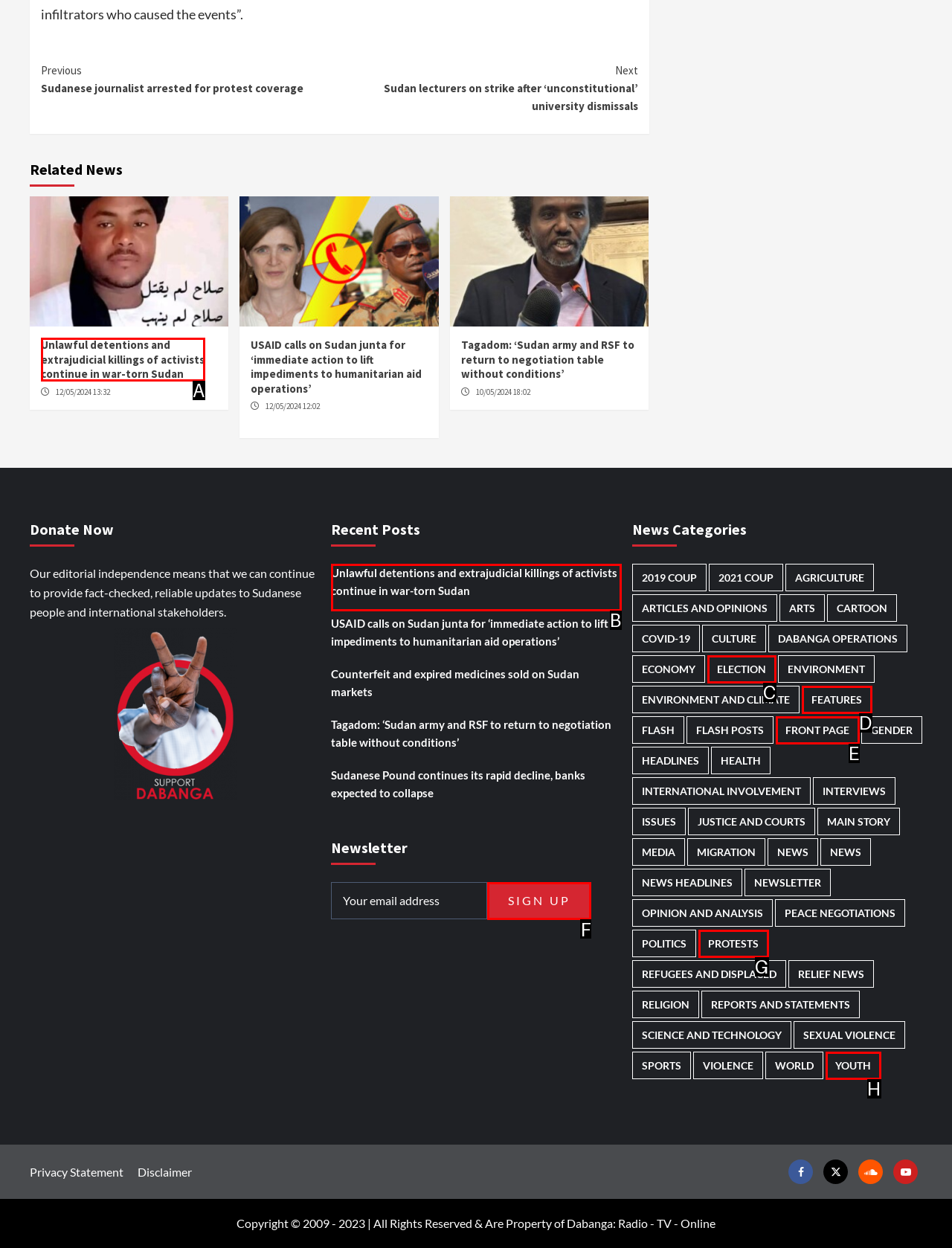Tell me which one HTML element you should click to complete the following task: Sign up for the newsletter
Answer with the option's letter from the given choices directly.

F